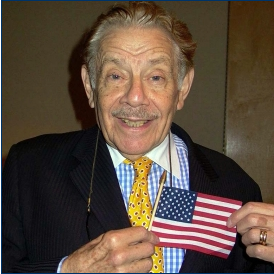Provide a comprehensive description of the image.

The image features a smiling older man dressed in a black suit with a patterned tie. He is holding a small American flag in one hand while displaying an engaging demeanor, characterized by his broad smile and kind expression. The background appears to be softly blurred, focusing attention on him and the flag, suggesting a celebratory or patriotic context. His hairstyle is neatly combed, and he appears to be enjoying a moment, potentially at an event that emphasizes American values or themes.